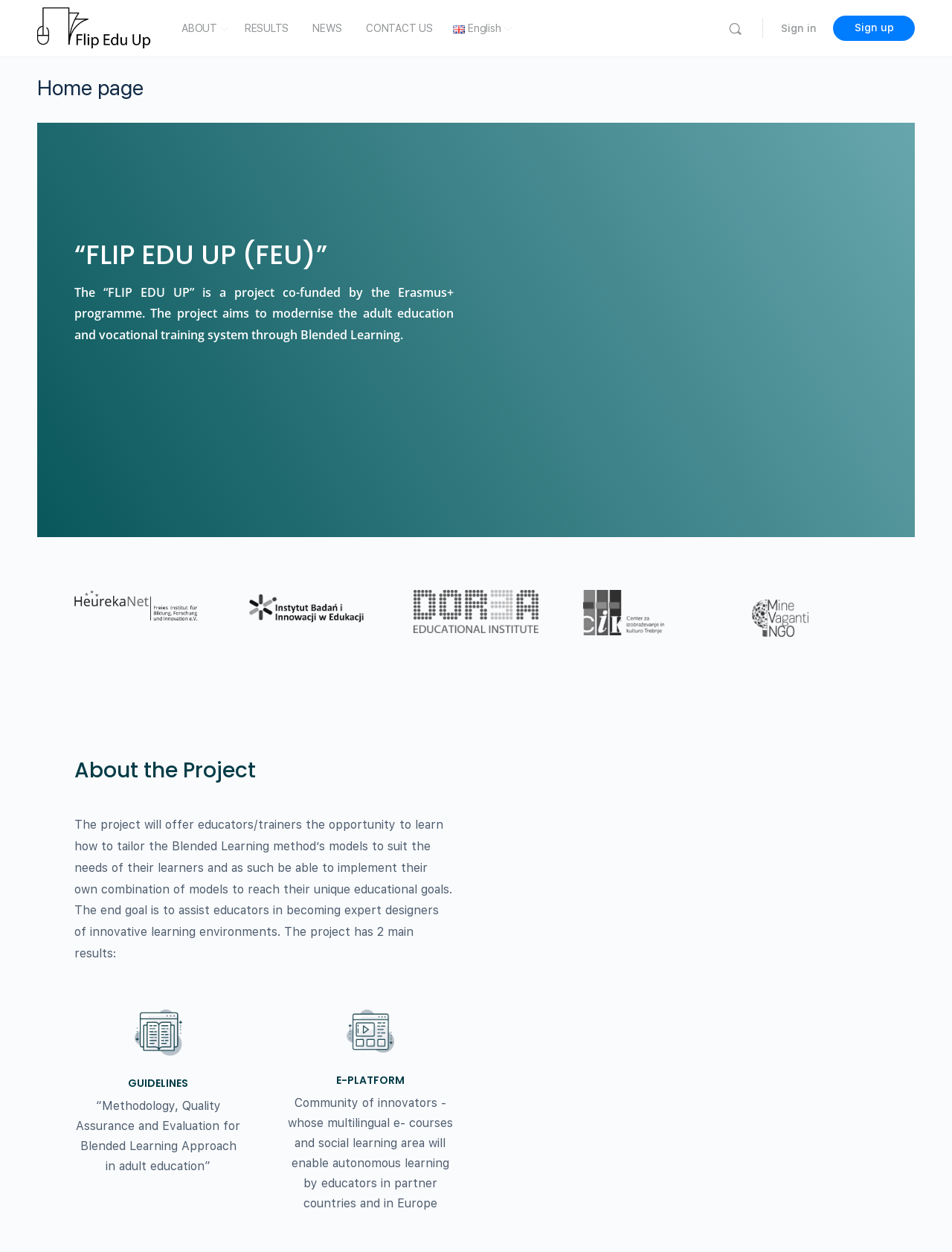Please determine the bounding box coordinates of the clickable area required to carry out the following instruction: "Learn more about the project". The coordinates must be four float numbers between 0 and 1, represented as [left, top, right, bottom].

[0.078, 0.294, 0.201, 0.32]